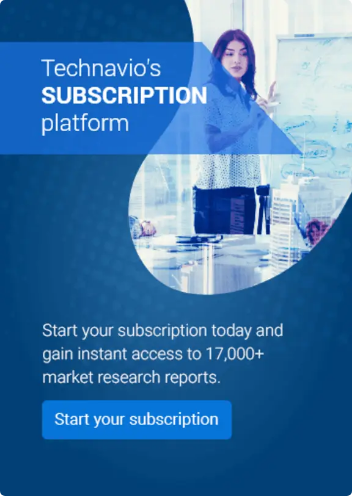Explain the image with as much detail as possible.

The image promotes Technavio's subscription platform, highlighting the benefits of subscribing for access to a vast array of market research reports. Featured prominently is the text "Technavio’s SUBSCRIPTION platform," drawing attention to the service offered. Below, a call-to-action encourages potential users to "Start your subscription today and gain instant access to 17,000+ market research reports," emphasizing the extensive resources available. The background features a business professional engaged in a presentation or brainstorming session, suggesting an environment of expertise and insight. The overall design is visually appealing, combining a blend of blue tones that convey trust and professionalism, aligning with Technavio's brand messaging.